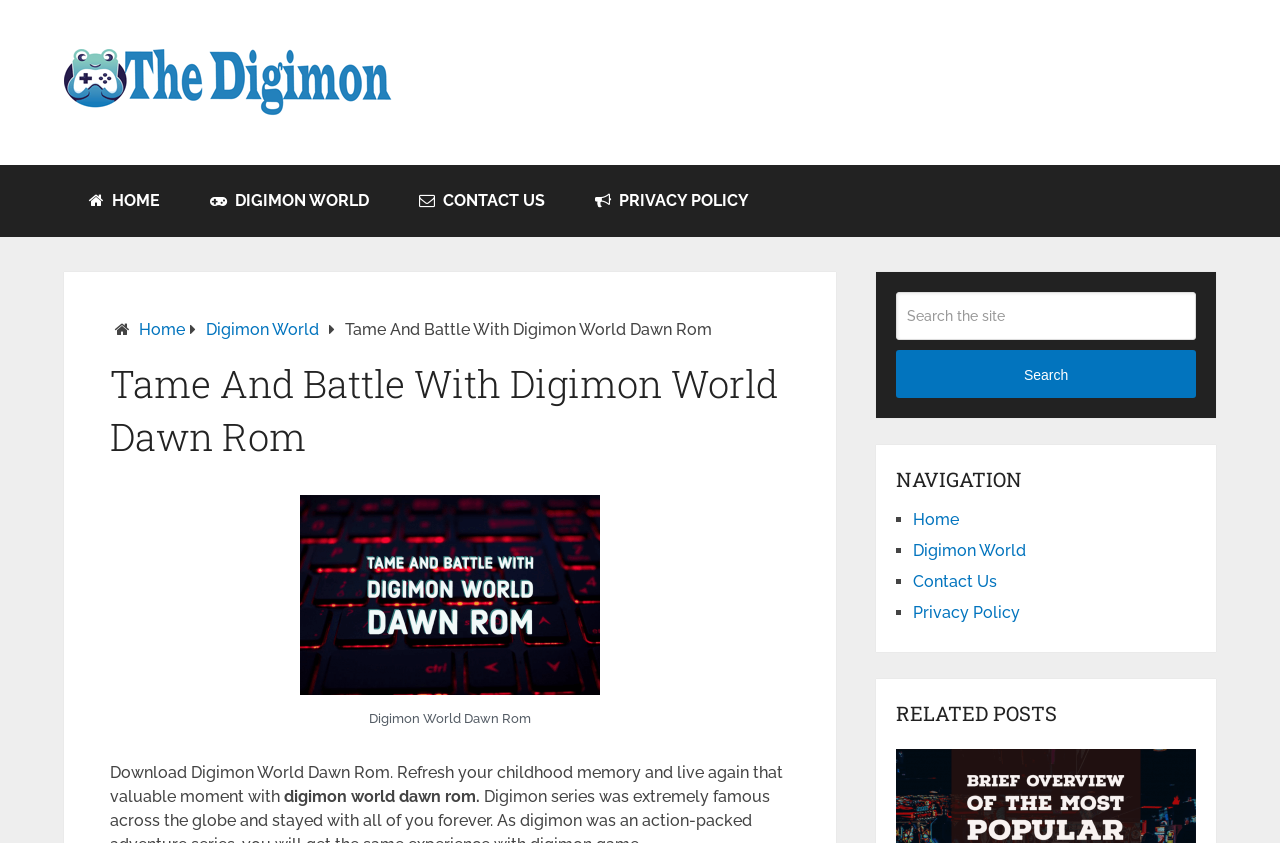Give a one-word or phrase response to the following question: What is the category of the links under the 'NAVIGATION' heading?

Website pages